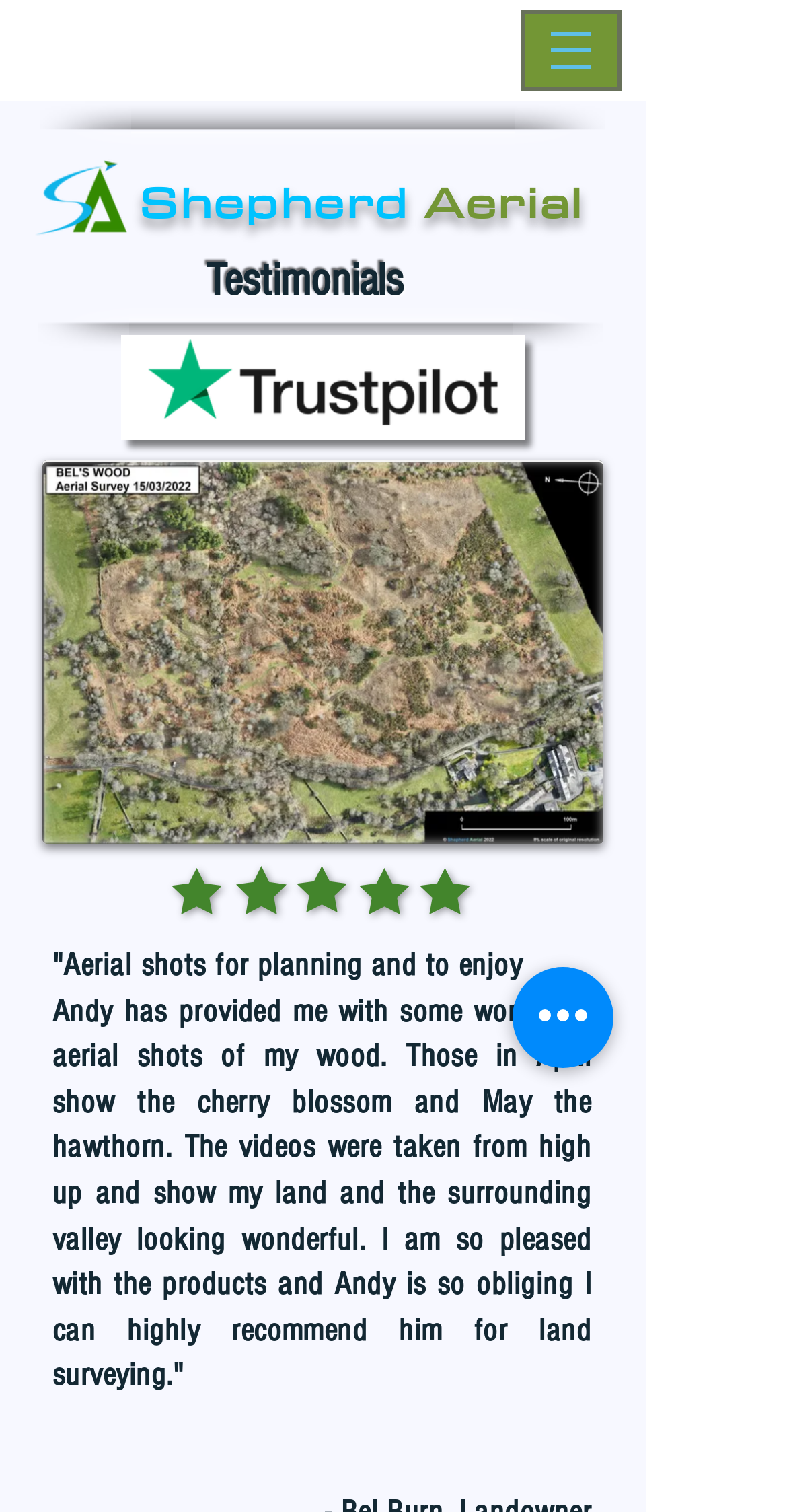Provide a short, one-word or phrase answer to the question below:
What is the subject of the aerial shots mentioned in the testimonial?

Wood